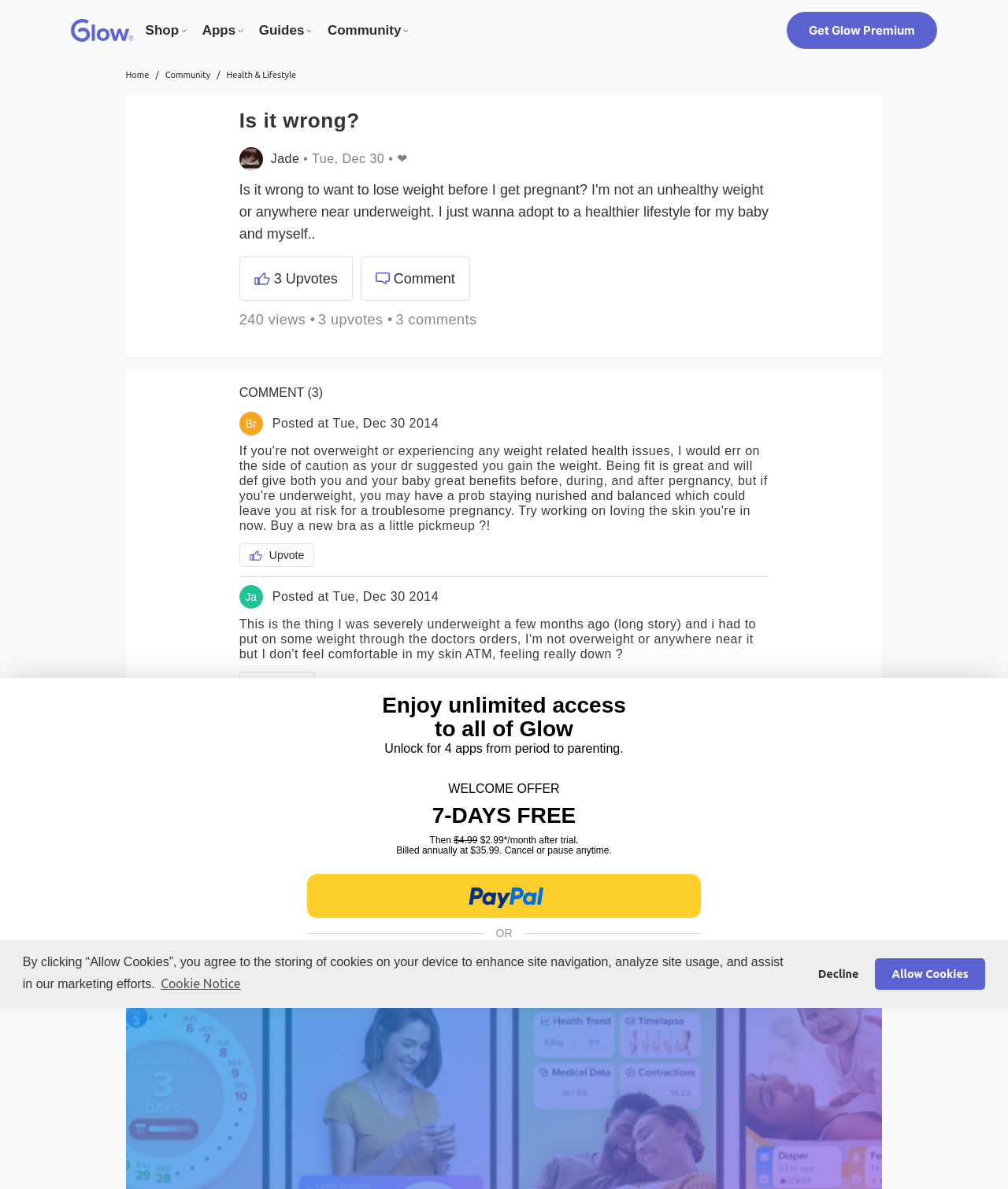Give a concise answer of one word or phrase to the question: 
What is the purpose of the 'Load more comments' button?

To load more comments